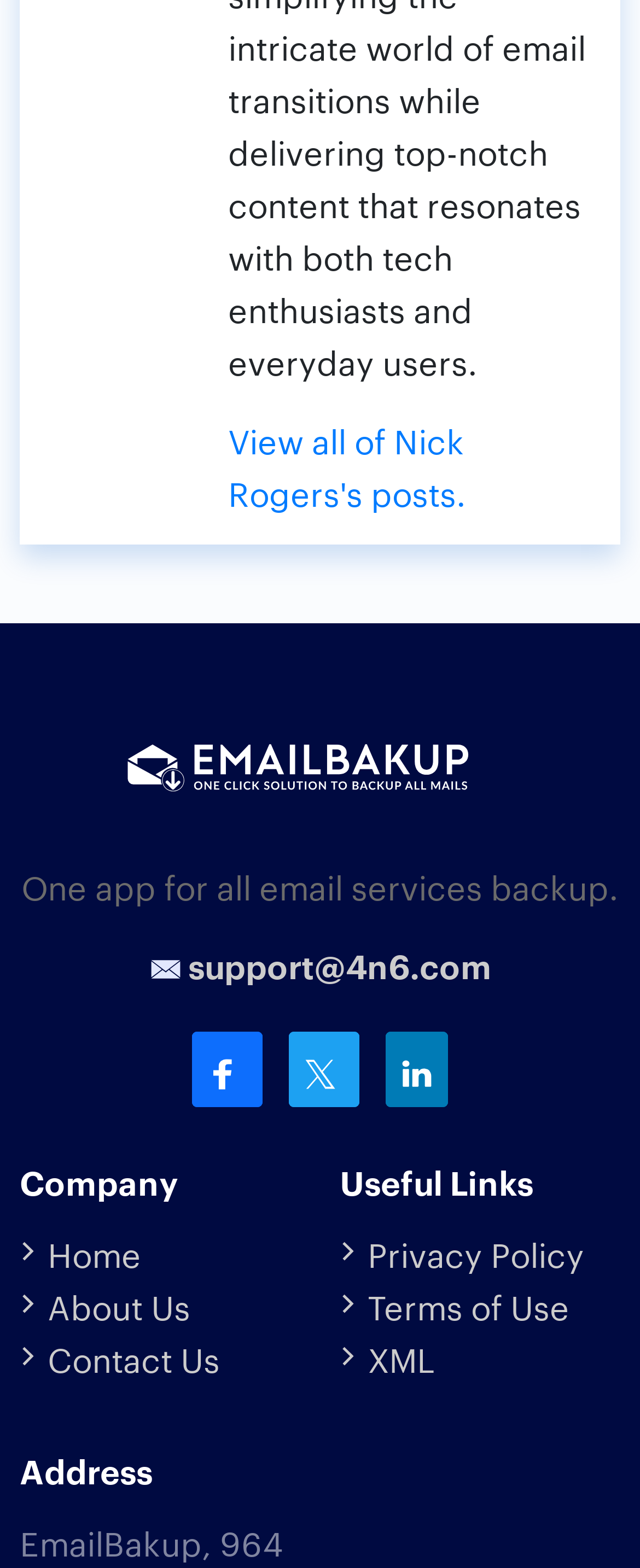How many social media links are there?
Answer briefly with a single word or phrase based on the image.

3